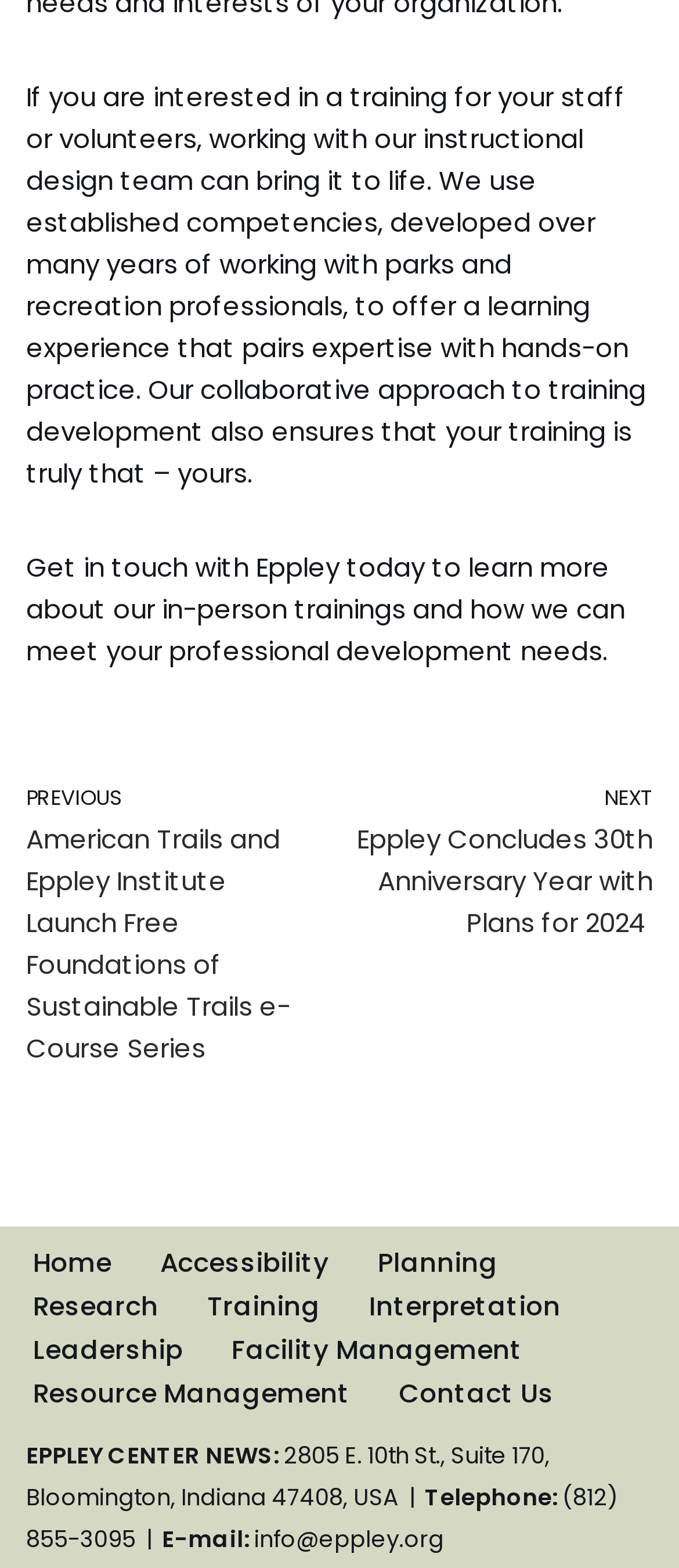Please pinpoint the bounding box coordinates for the region I should click to adhere to this instruction: "Go to the Home page".

[0.049, 0.792, 0.164, 0.819]